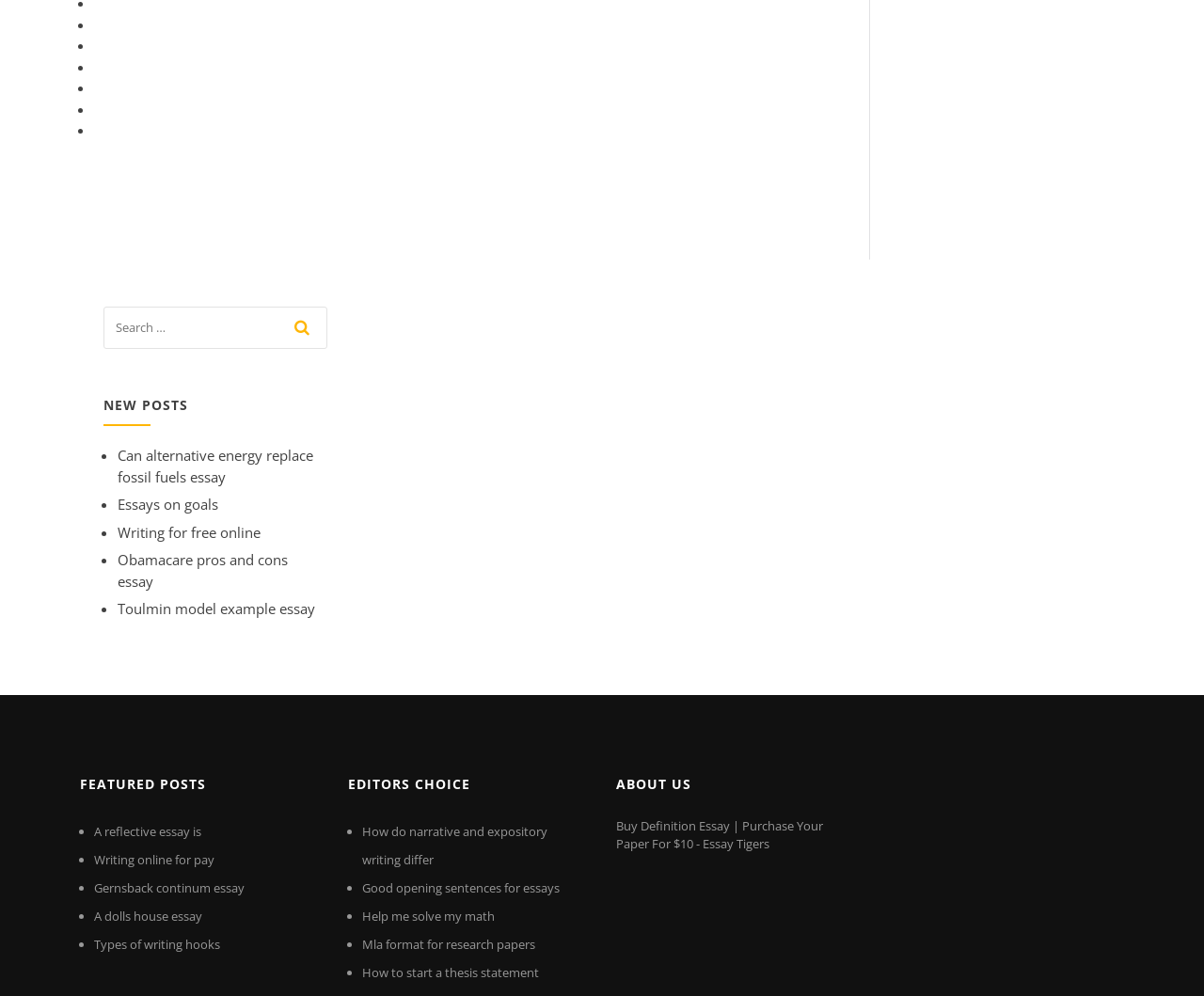What is the name of the website?
Based on the image, respond with a single word or phrase.

Essay Tigers